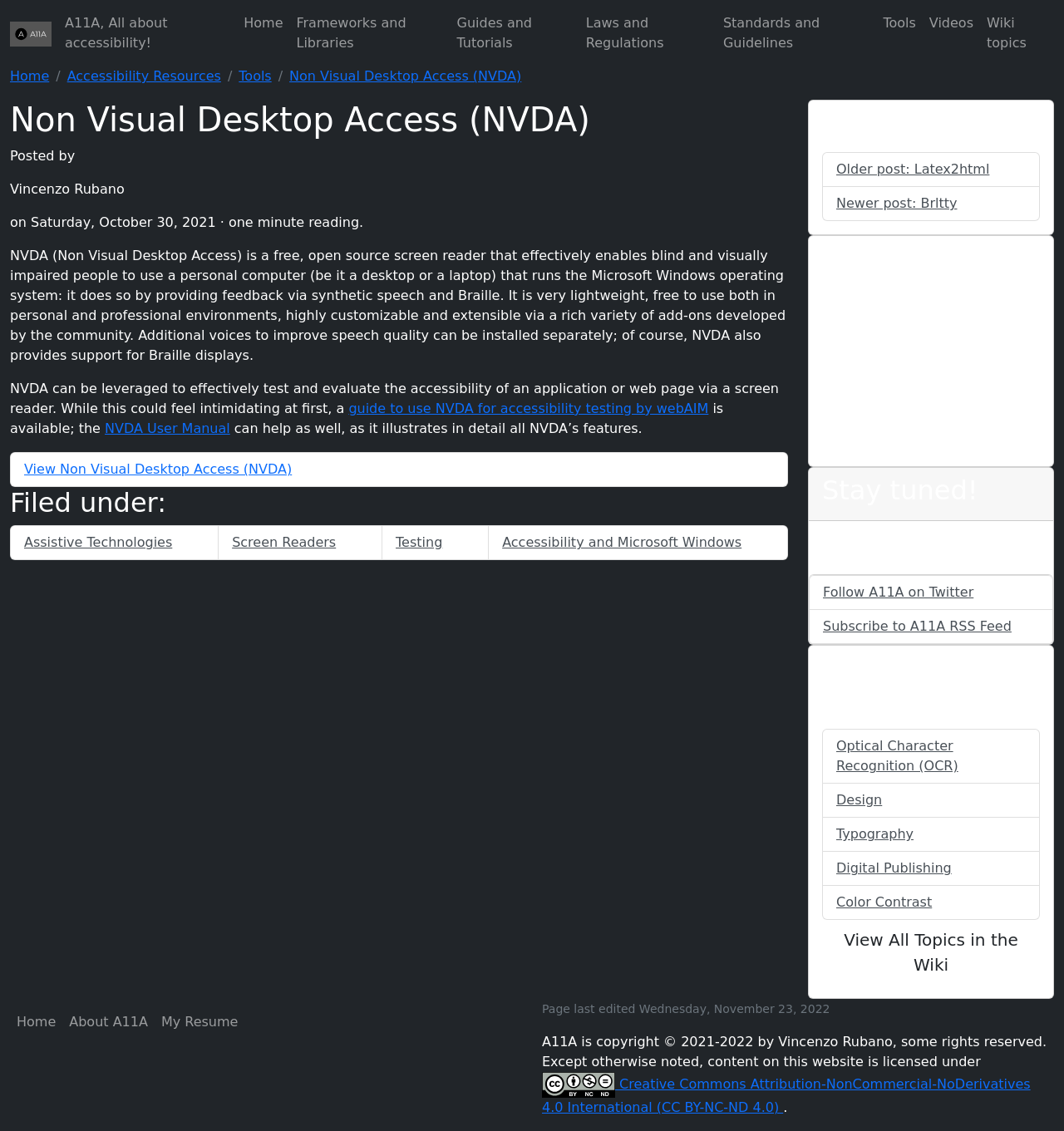Highlight the bounding box coordinates of the region I should click on to meet the following instruction: "Click on the 'Home' link in the main menu".

[0.223, 0.006, 0.272, 0.035]